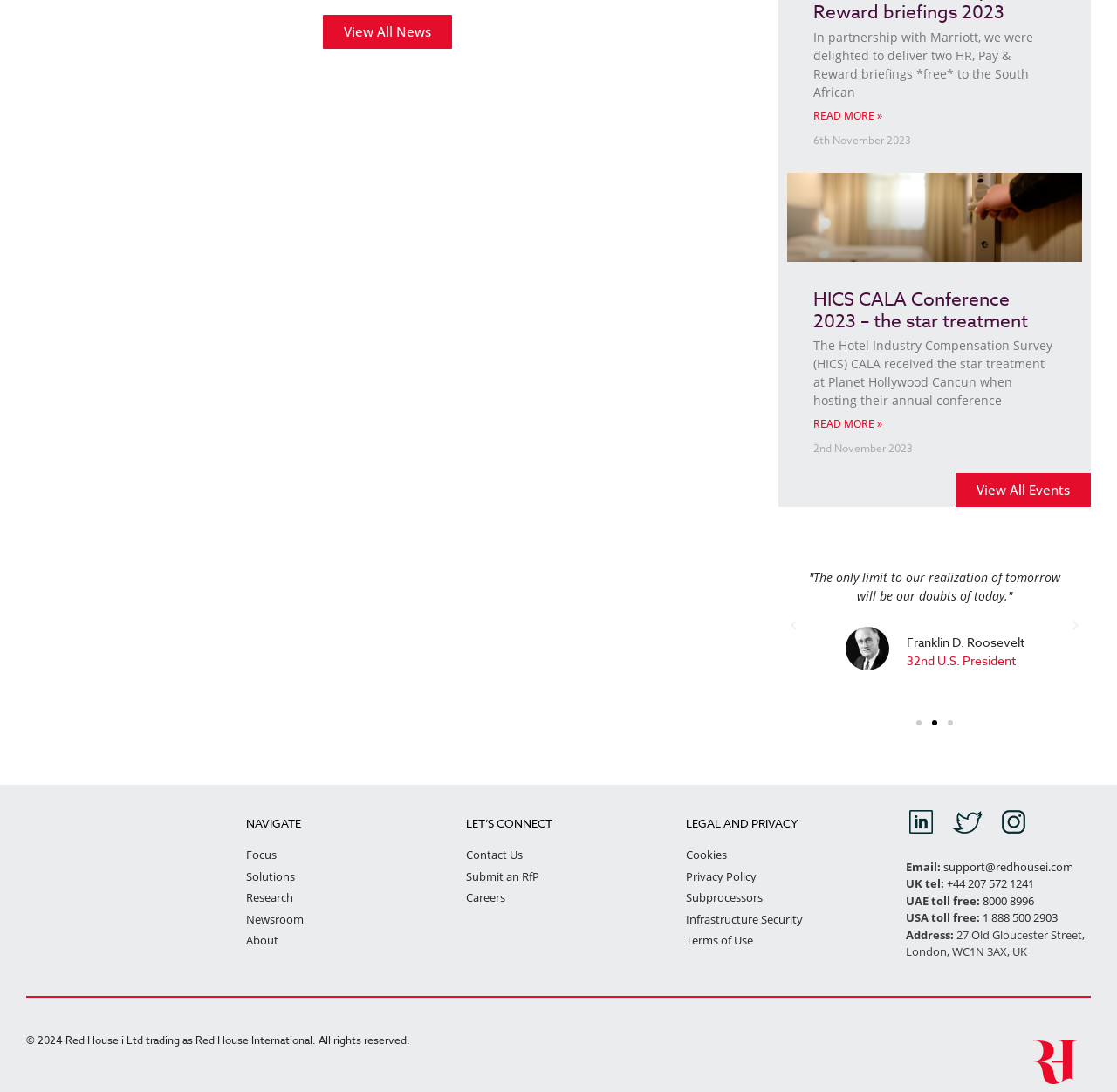Give a short answer using one word or phrase for the question:
What is the topic of the article 'HICS CALA Conference 2023 – the star treatment'?

Hotel Industry Compensation Survey